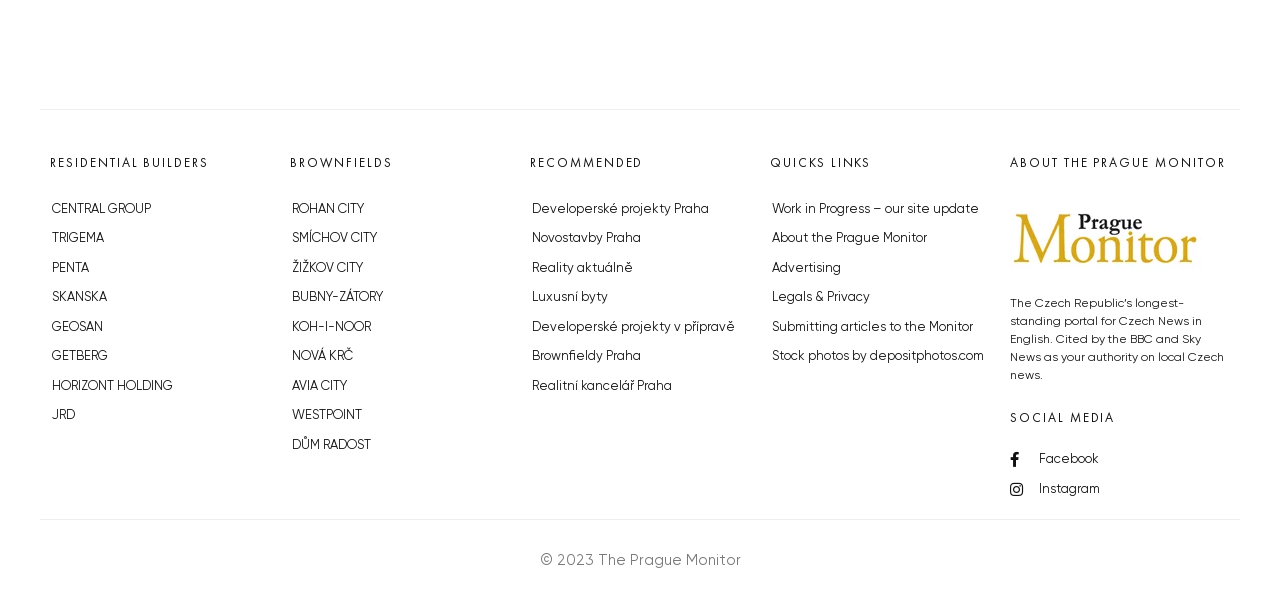Please reply to the following question using a single word or phrase: 
What is the category of 'CENTRAL GROUP'?

Residential Builders